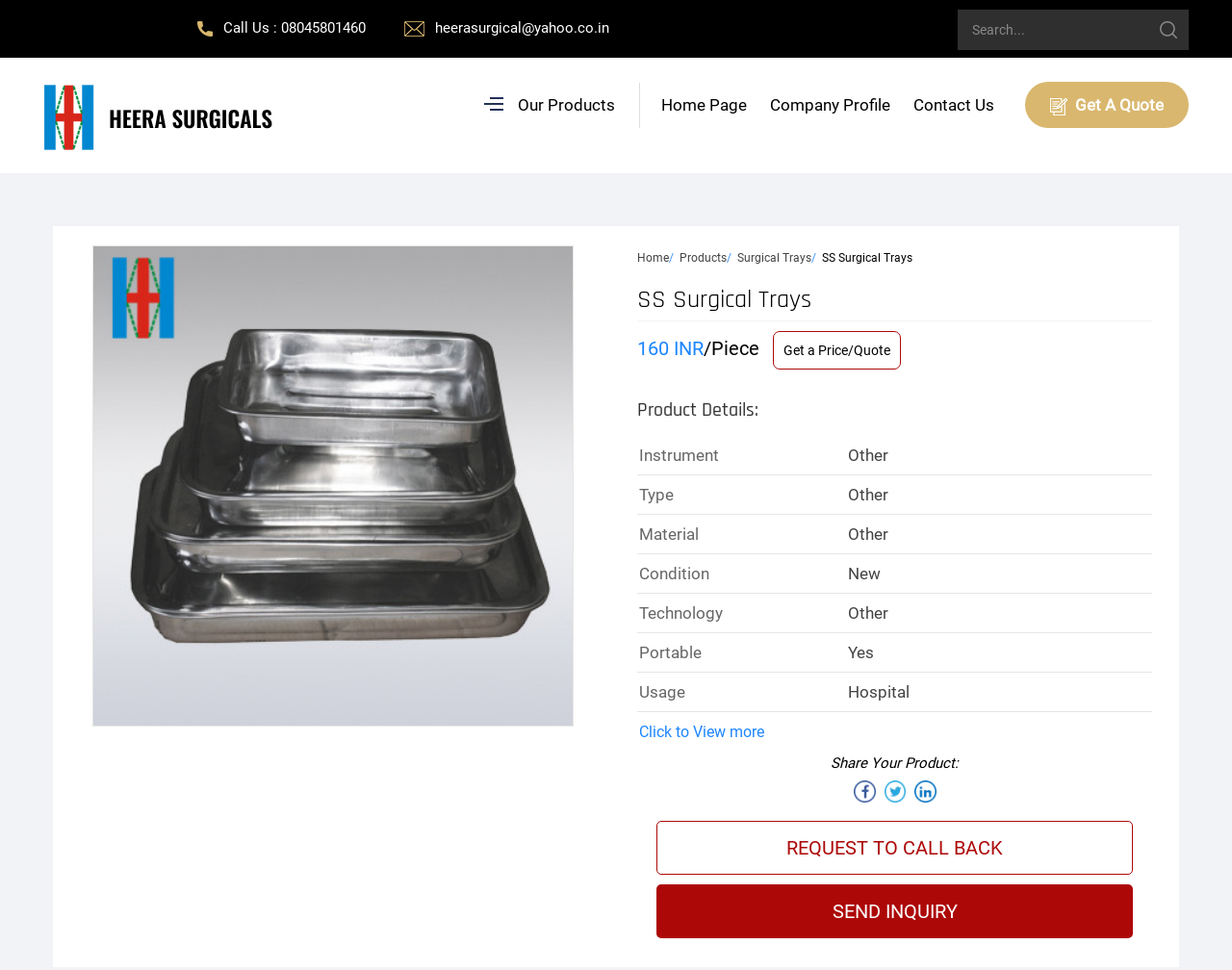Determine the bounding box coordinates of the element's region needed to click to follow the instruction: "Search for products". Provide these coordinates as four float numbers between 0 and 1, formatted as [left, top, right, bottom].

[0.777, 0.01, 0.909, 0.052]